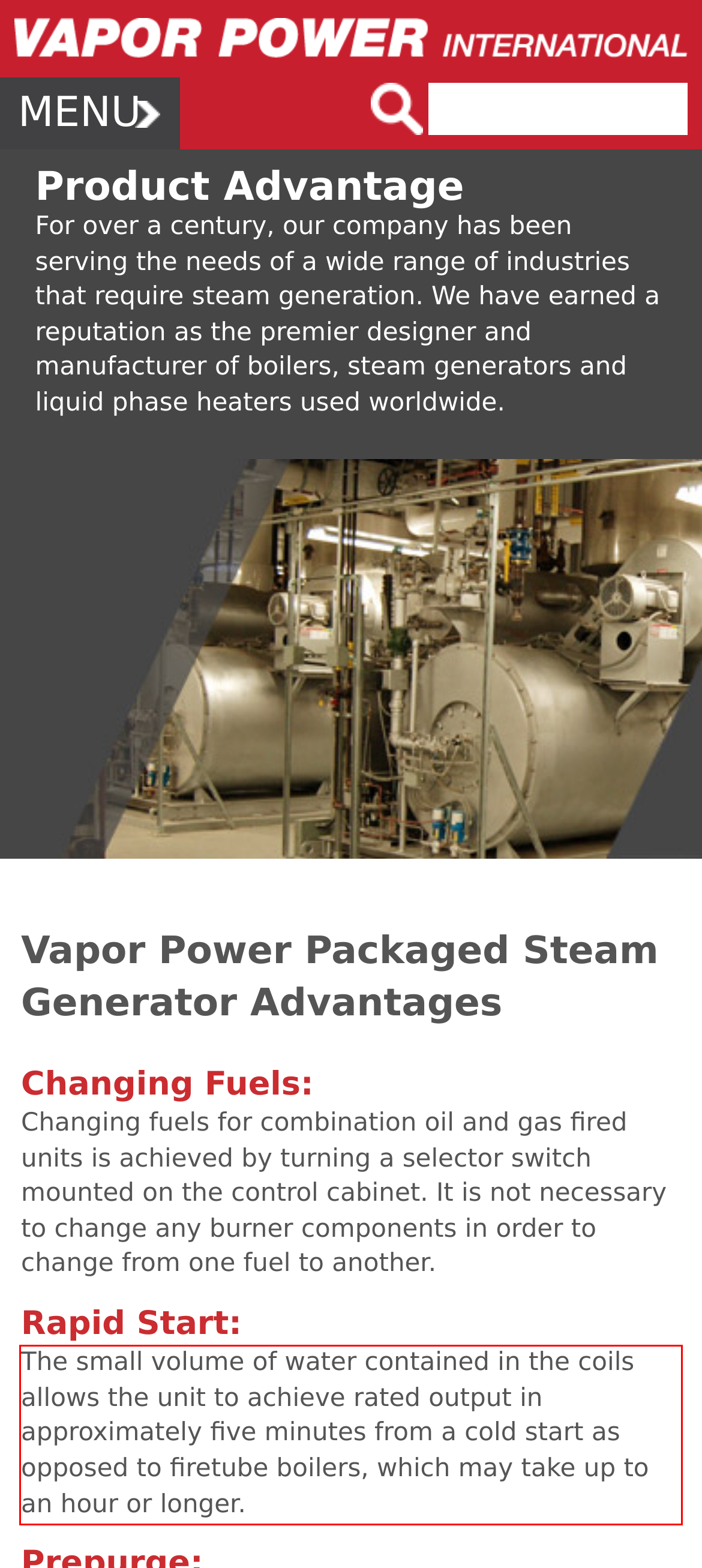Within the screenshot of the webpage, there is a red rectangle. Please recognize and generate the text content inside this red bounding box.

The small volume of water contained in the coils allows the unit to achieve rated output in approximately five minutes from a cold start as opposed to firetube boilers, which may take up to an hour or longer.